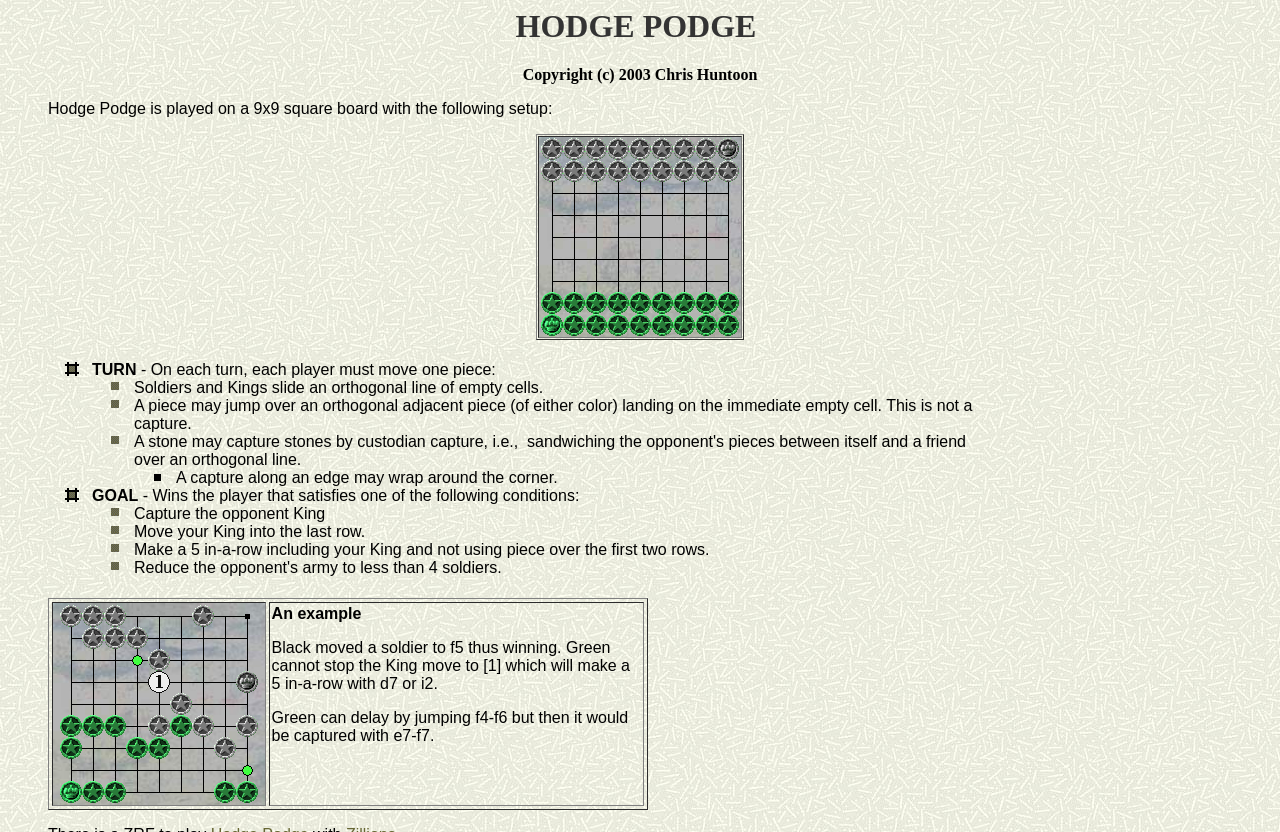Please examine the image and provide a detailed answer to the question: Who is the author of the game Hodge Podge?

The webpage has a text 'Chris Huntoon' which suggests that Chris Huntoon is the author of the game Hodge Podge.